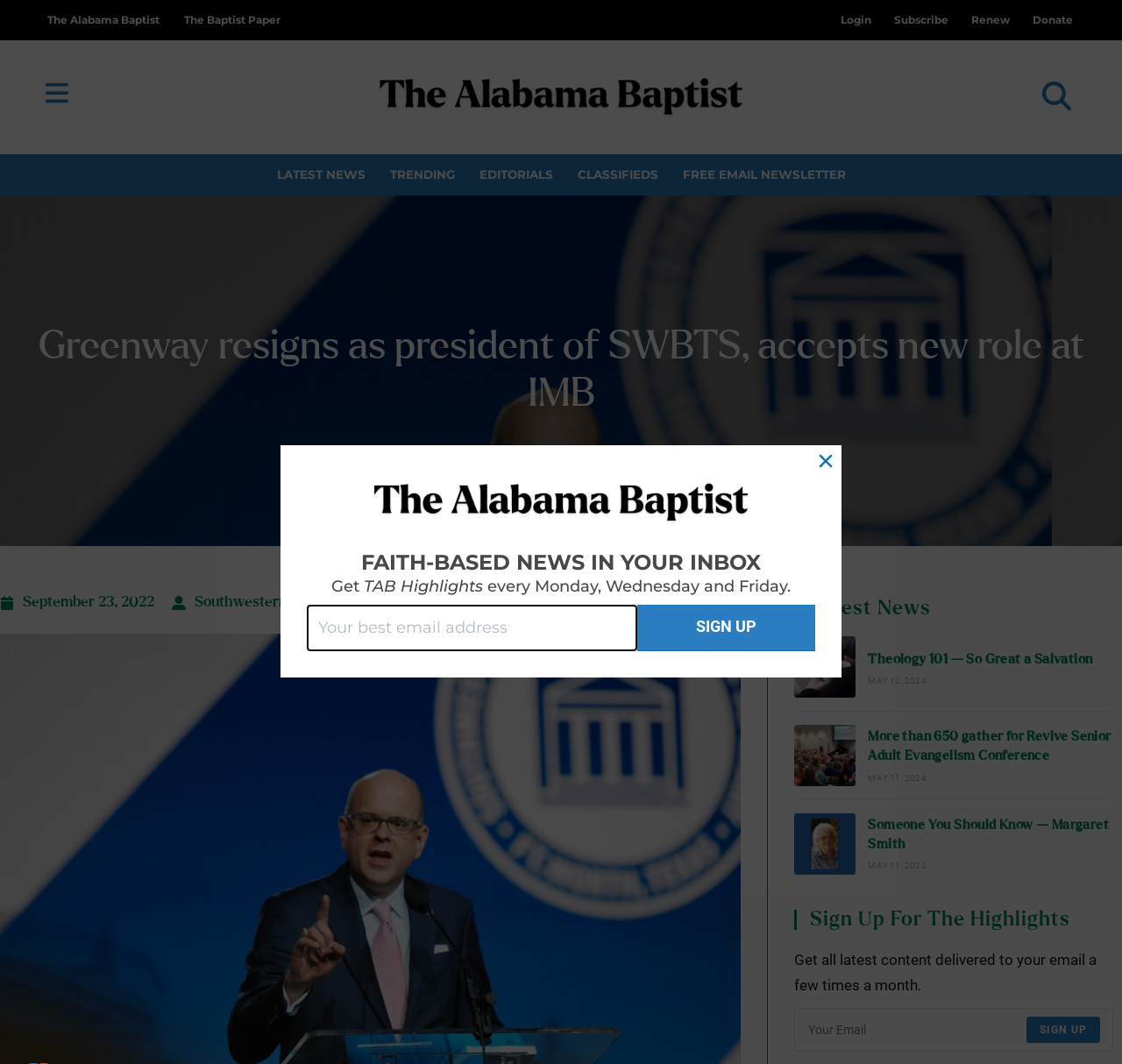What is the category of the article 'Greenway resigns as president of SWBTS, accepts new role at IMB'?
Answer the question based on the image using a single word or a brief phrase.

Latest News